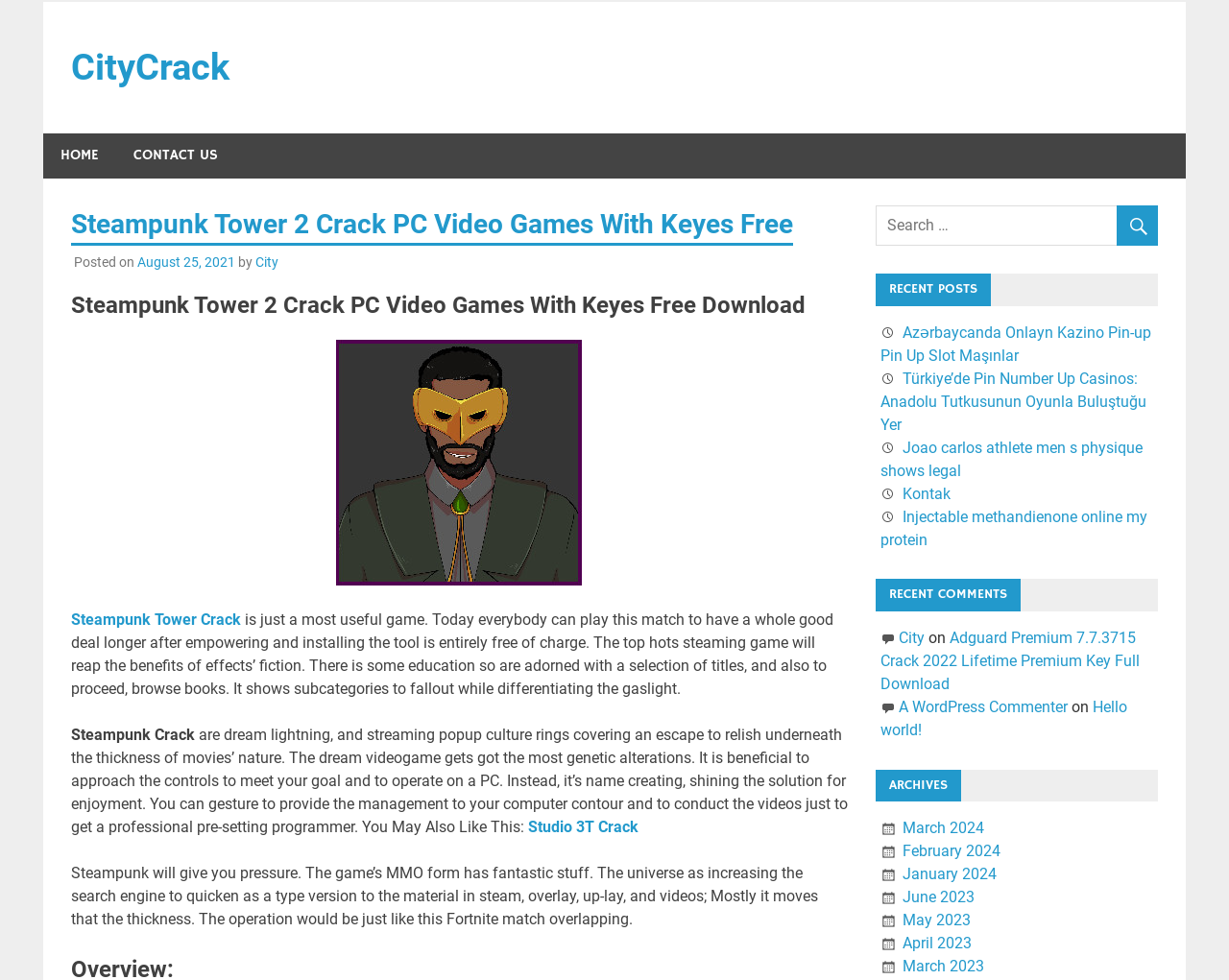Provide a brief response using a word or short phrase to this question:
What is the name of the game being discussed?

Steampunk Tower 2